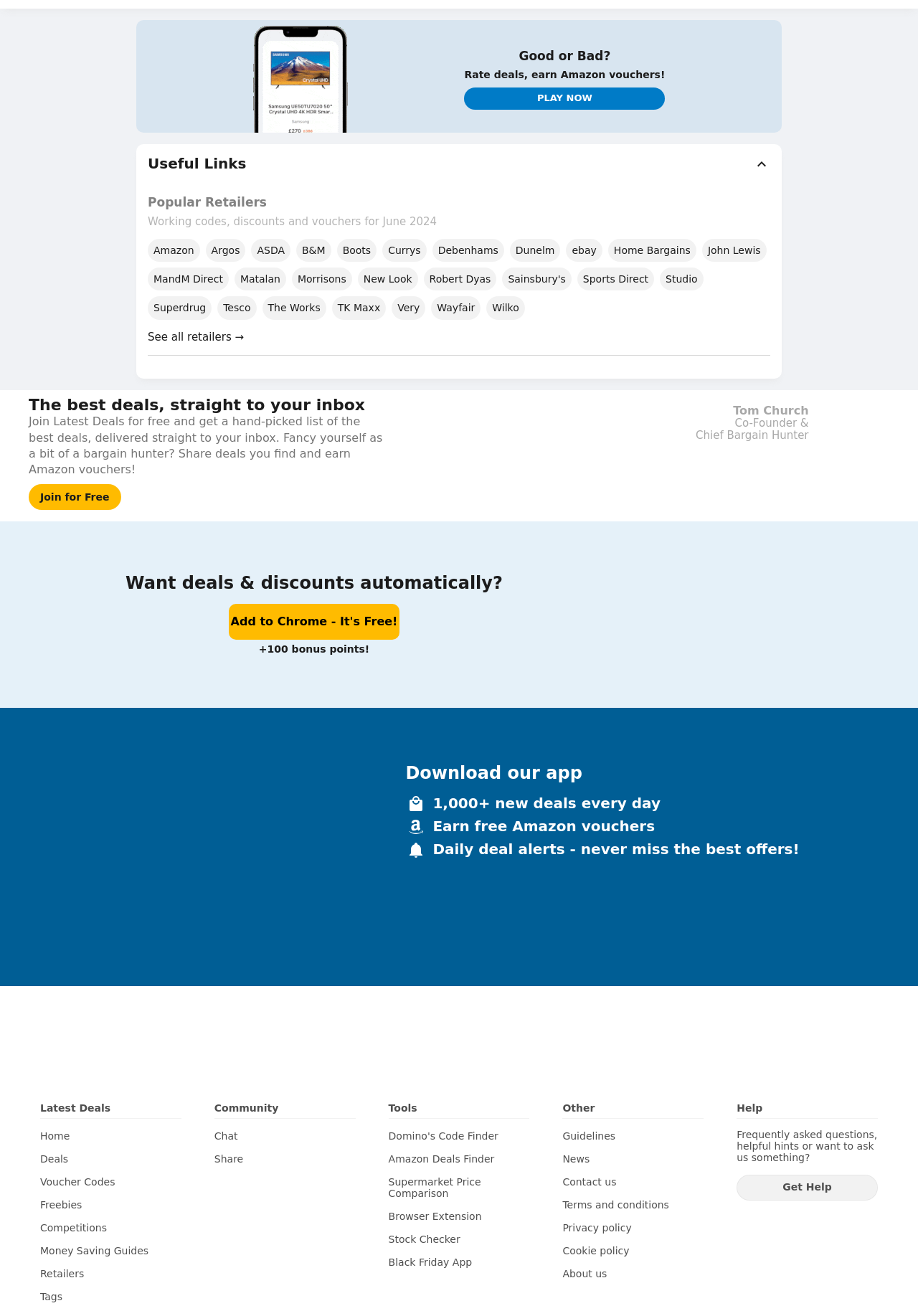Please locate the bounding box coordinates of the element that should be clicked to achieve the given instruction: "Click on the 'Join for Free' button".

[0.031, 0.368, 0.132, 0.387]